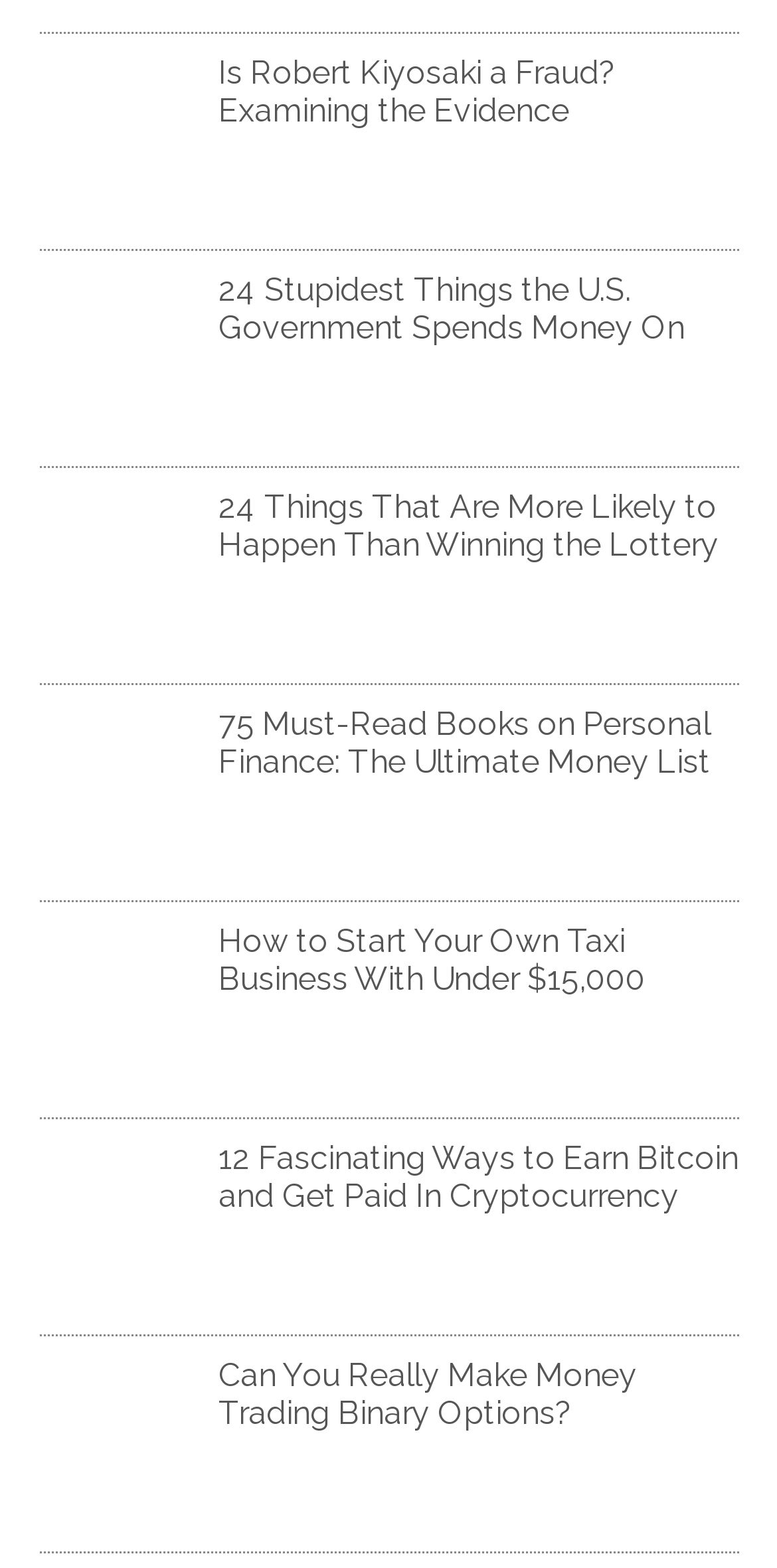Provide a short answer to the following question with just one word or phrase: What is the theme of the articles on this webpage?

Finance and money